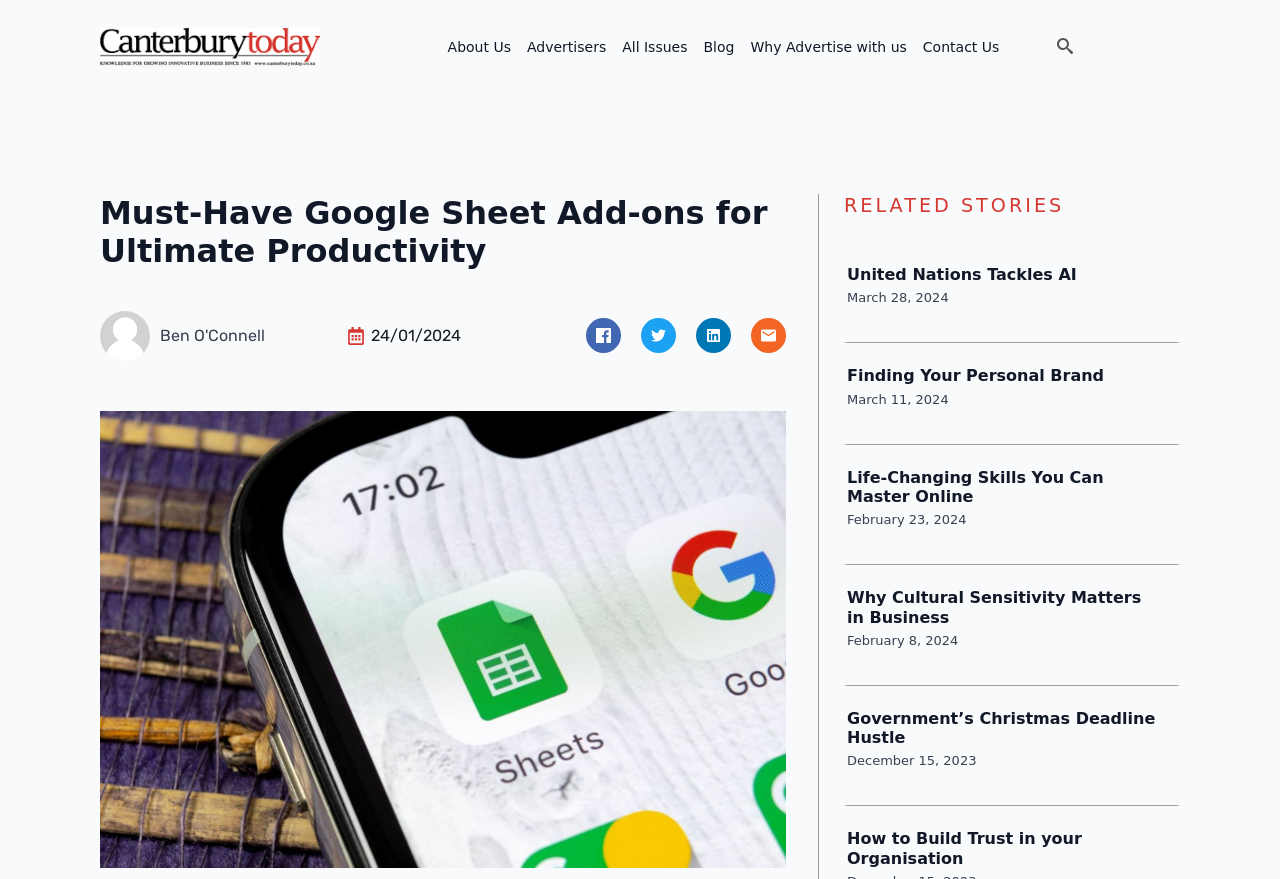Create a full and detailed caption for the entire webpage.

The webpage is about essential Google Sheet add-ons for ultimate productivity. At the top left, there is a logo of Canterbury Today, accompanied by a set of navigation links, including "About Us", "Advertisers", "All Issues", "Blog", "Why Advertise with us", and "Contact Us". 

To the right of the navigation links, there is a search button with a toggle function, and a hidden search form. Below the navigation links, there is a main heading "Must-Have Google Sheet Add-ons for Ultimate Productivity" followed by a default profile image and a date "24/01/2024". 

On the left side, there is a large figure displaying an image related to Google Sheet add-ons, which takes up most of the vertical space. On the right side, there is a section titled "RELATED STORIES" with four articles, each consisting of a heading, a link, and a date. The articles are about various topics, including the United Nations tackling AI, finding personal brand, life-changing skills, and cultural sensitivity in business. 

Each article has a heading, a link, and a date, with the dates ranging from December 15, 2023, to March 28, 2024. The webpage also has several images scattered throughout, but their contents are not specified.